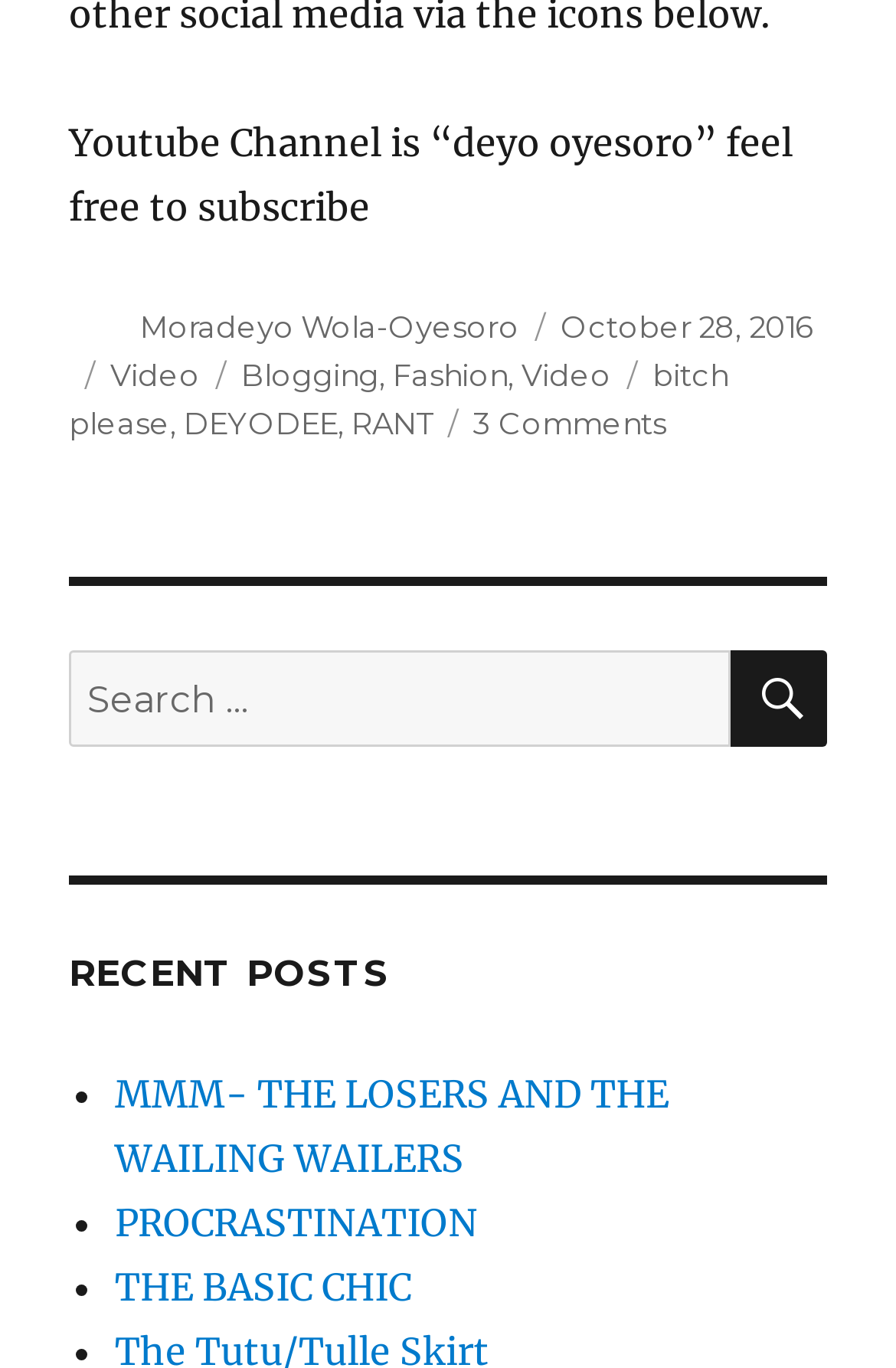Given the element description "October 28, 2016December 9, 2020", identify the bounding box of the corresponding UI element.

[0.626, 0.225, 0.908, 0.252]